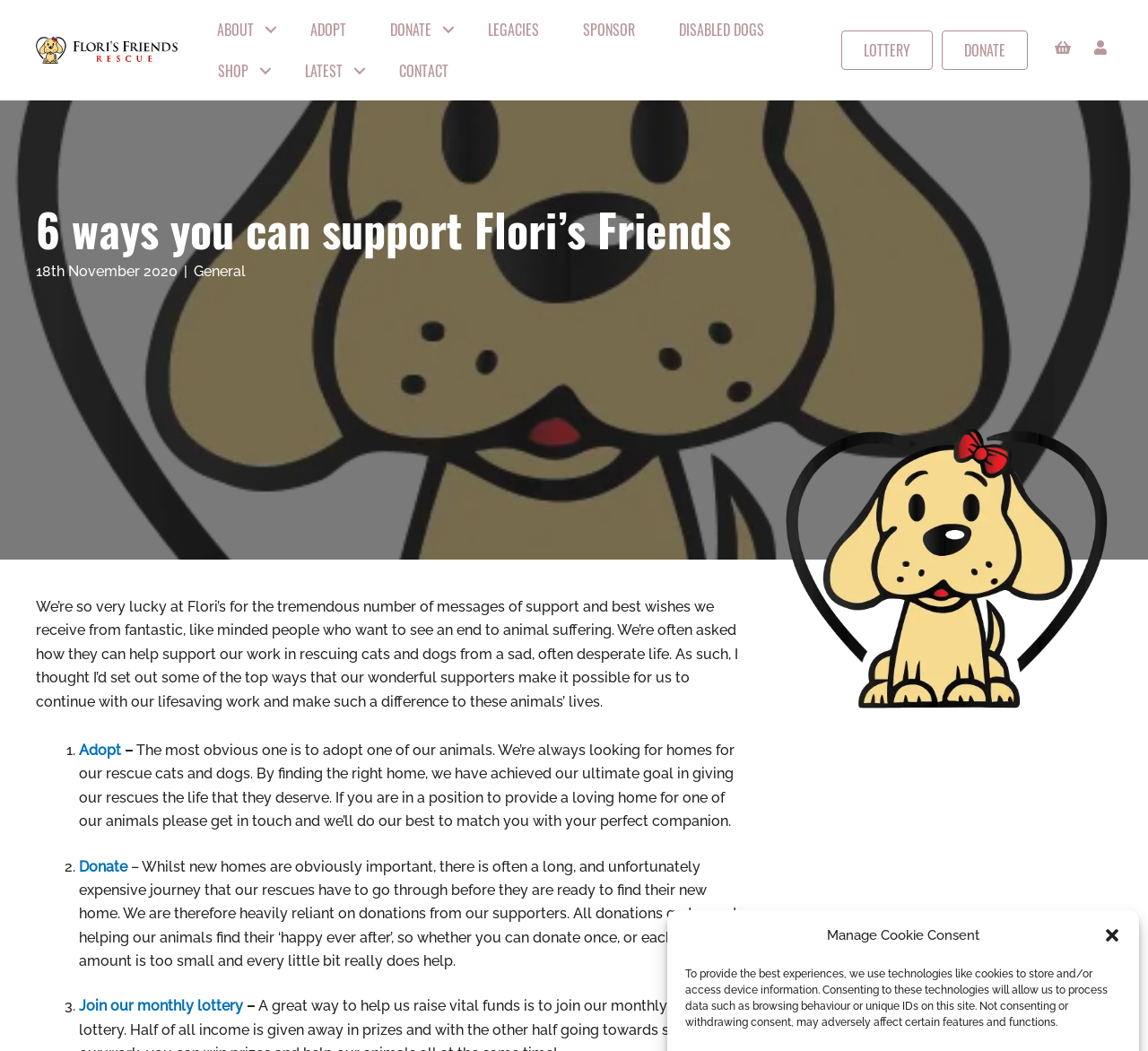What is the ultimate goal of the organization?
Based on the visual details in the image, please answer the question thoroughly.

The ultimate goal of the organization is to give the rescued animals a happy life, which is mentioned in the text describing the adoption process. The organization aims to find the right home for the rescued animals, giving them the life they deserve.